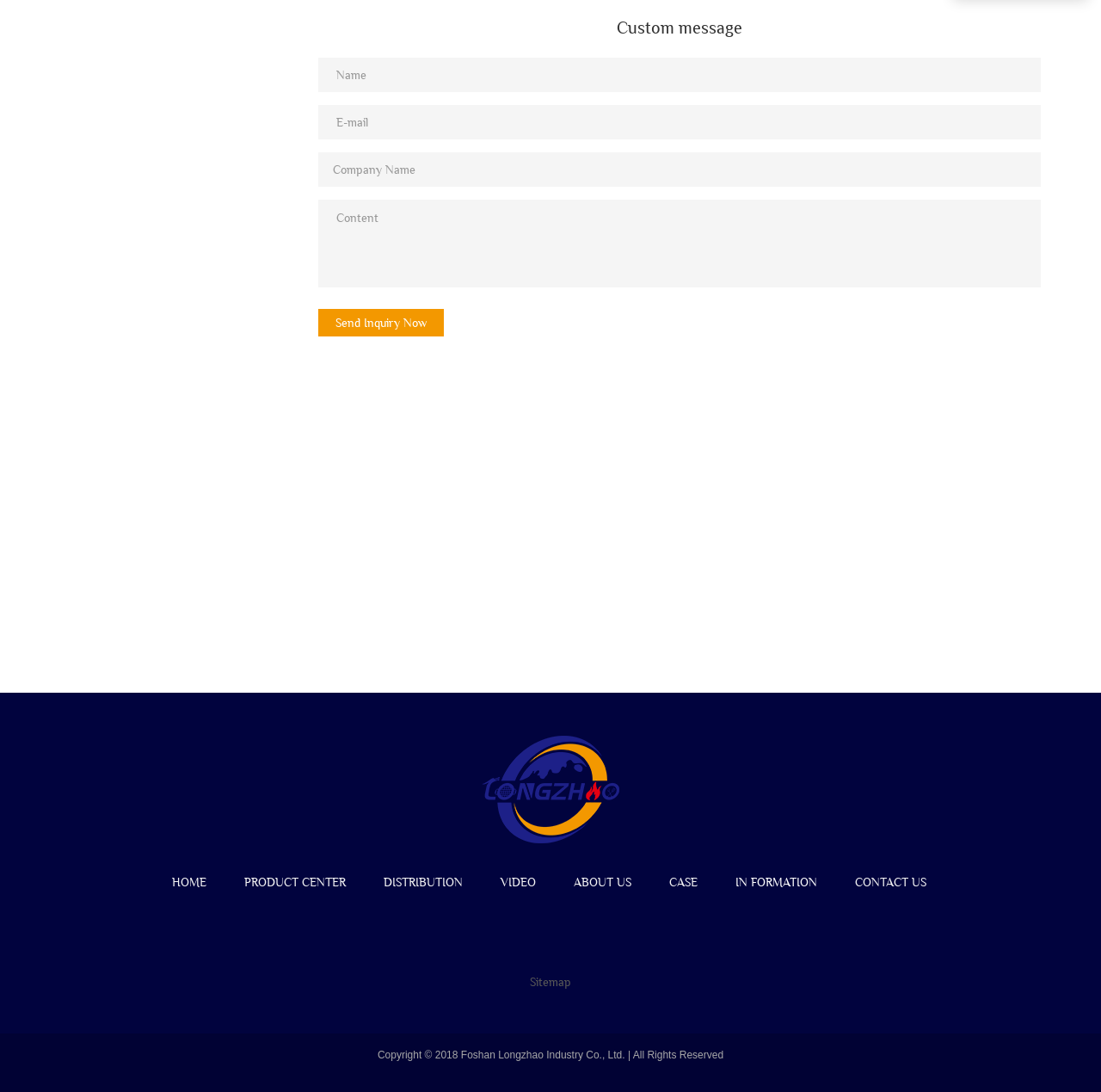Is the company name field required in the form?
Carefully examine the image and provide a detailed answer to the question.

The company name field in the form has a 'required' attribute set to False, indicating that it is not a required field.